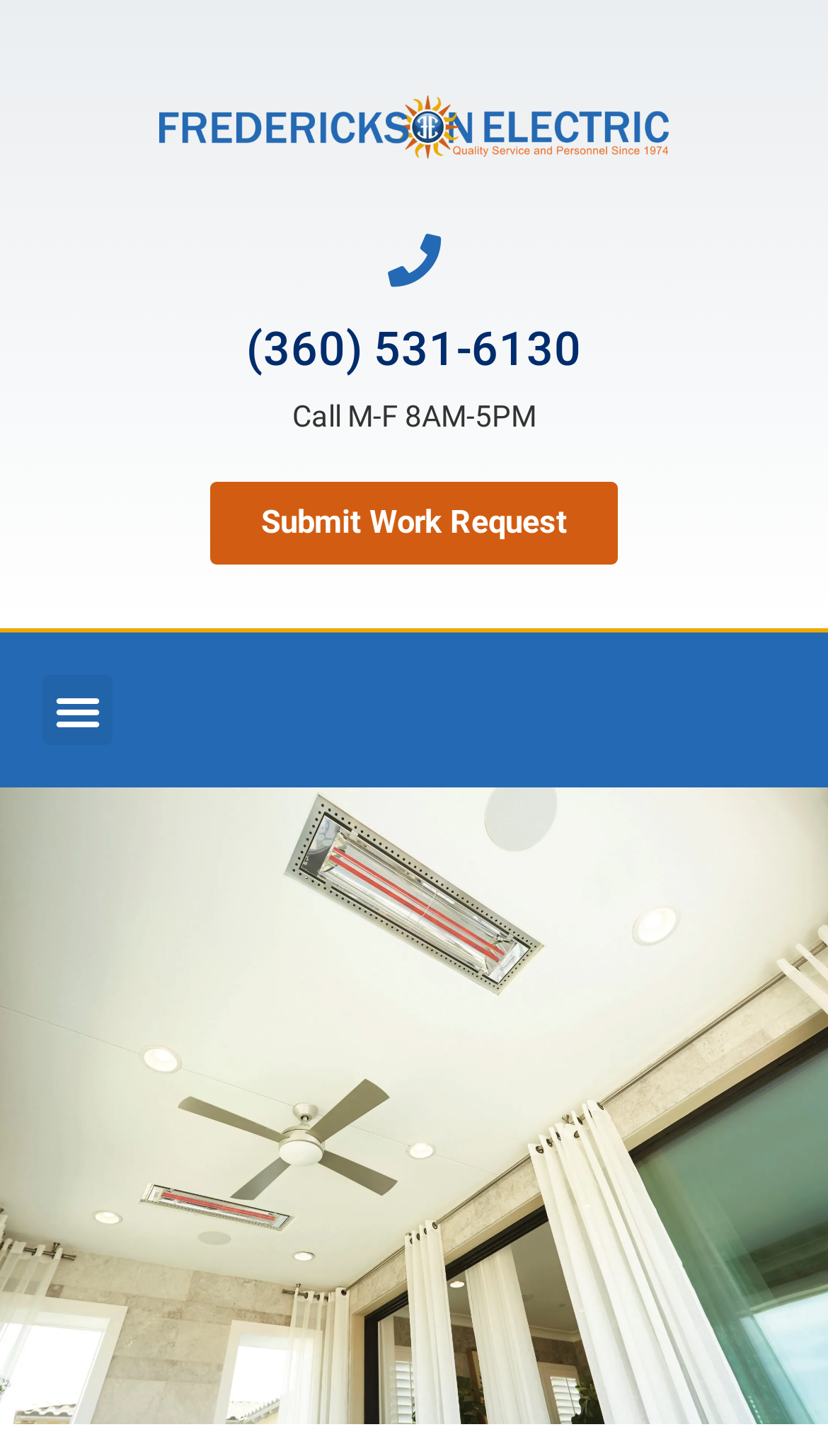What is the call timing?
Please provide a single word or phrase as your answer based on the screenshot.

M-F 8AM-5PM